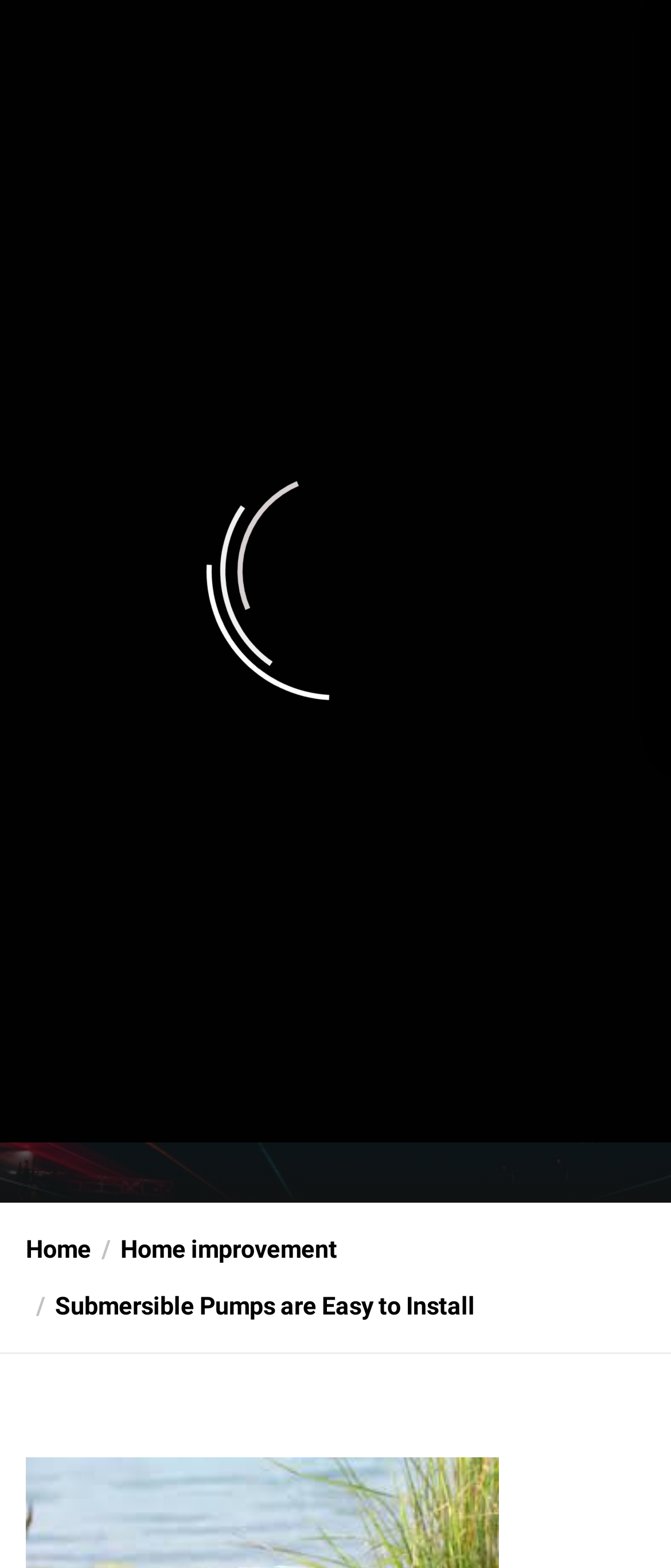Bounding box coordinates should be provided in the format (top-left x, top-left y, bottom-right x, bottom-right y) with all values between 0 and 1. Identify the bounding box for this UI element: Search

[0.297, 0.691, 0.426, 0.735]